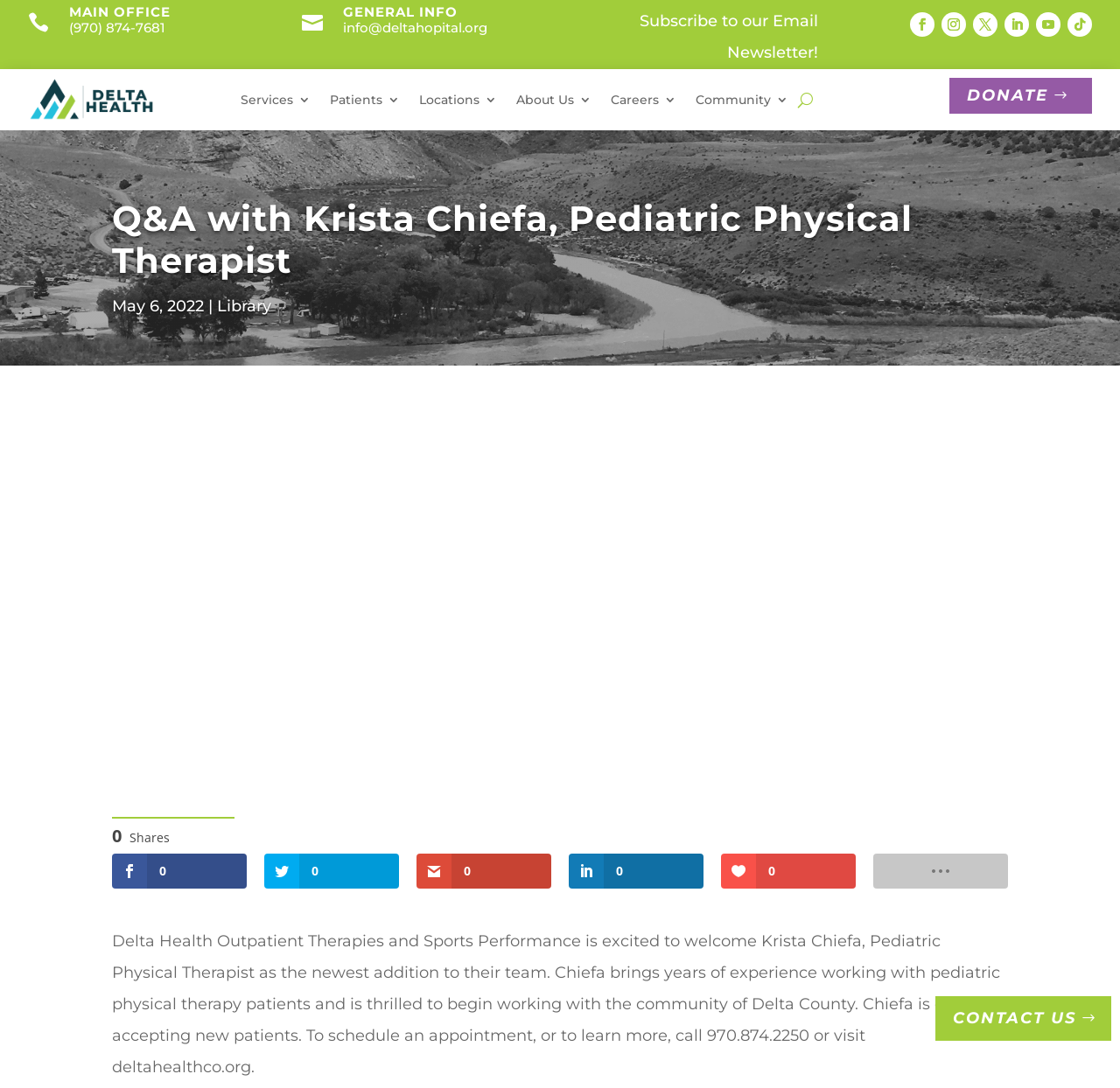Identify the bounding box coordinates of the clickable region required to complete the instruction: "Click the 'CONTACT US' link". The coordinates should be given as four float numbers within the range of 0 and 1, i.e., [left, top, right, bottom].

[0.835, 0.916, 0.992, 0.957]